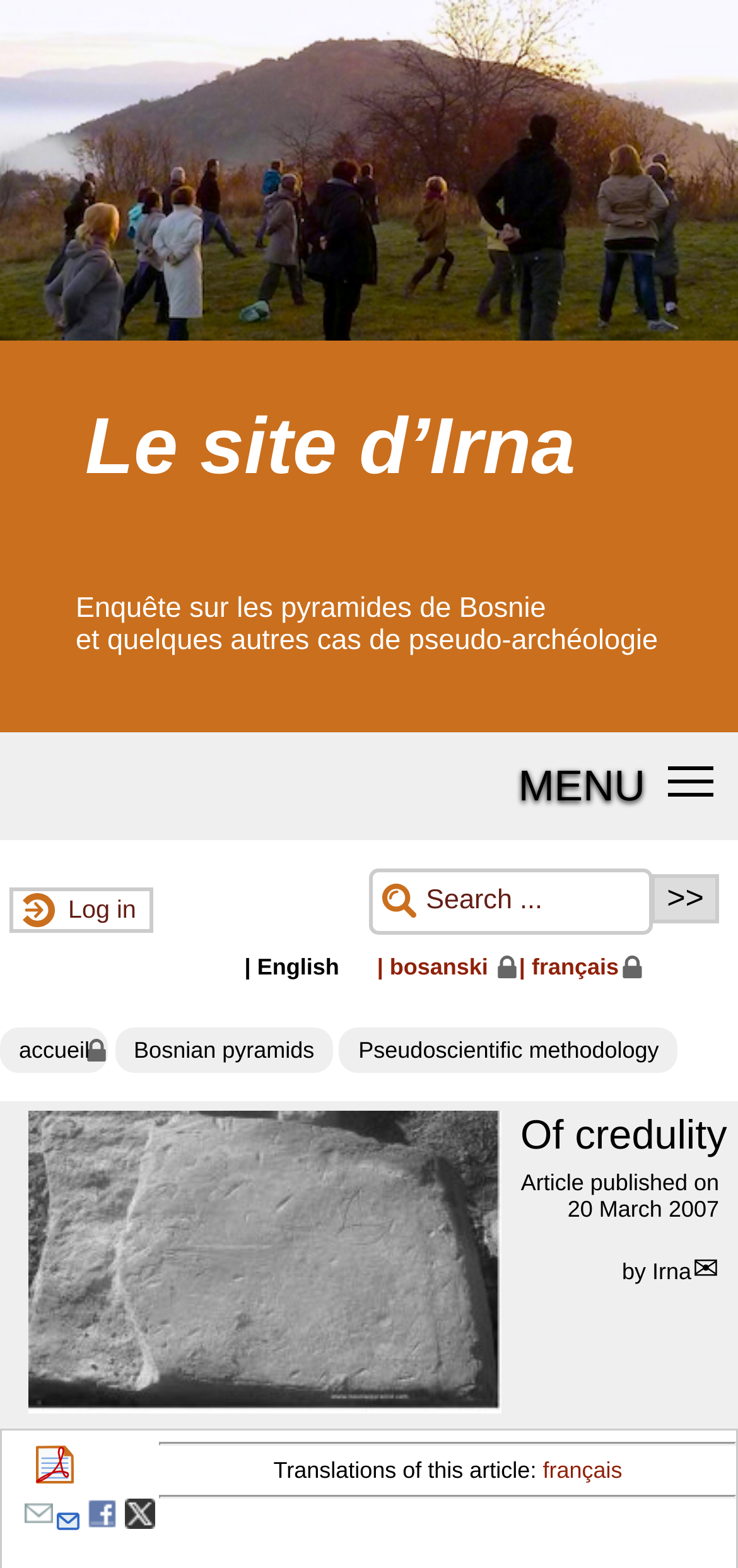Locate the bounding box coordinates of the area you need to click to fulfill this instruction: 'Share on Facebook'. The coordinates must be in the form of four float numbers ranging from 0 to 1: [left, top, right, bottom].

[0.119, 0.962, 0.16, 0.978]